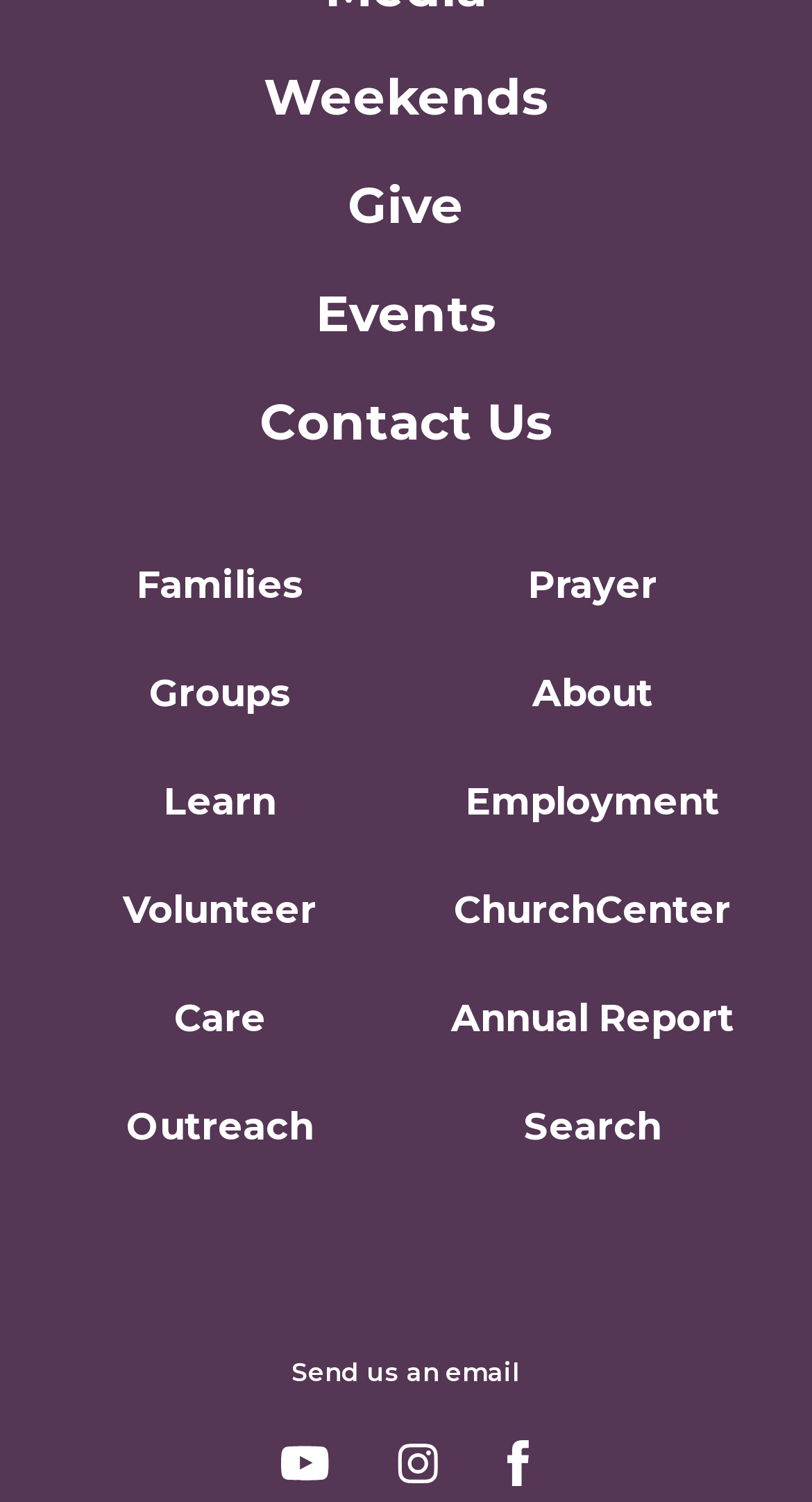Pinpoint the bounding box coordinates of the clickable element needed to complete the instruction: "Explore the 'Events' section". The coordinates should be provided as four float numbers between 0 and 1: [left, top, right, bottom].

[0.388, 0.189, 0.612, 0.229]